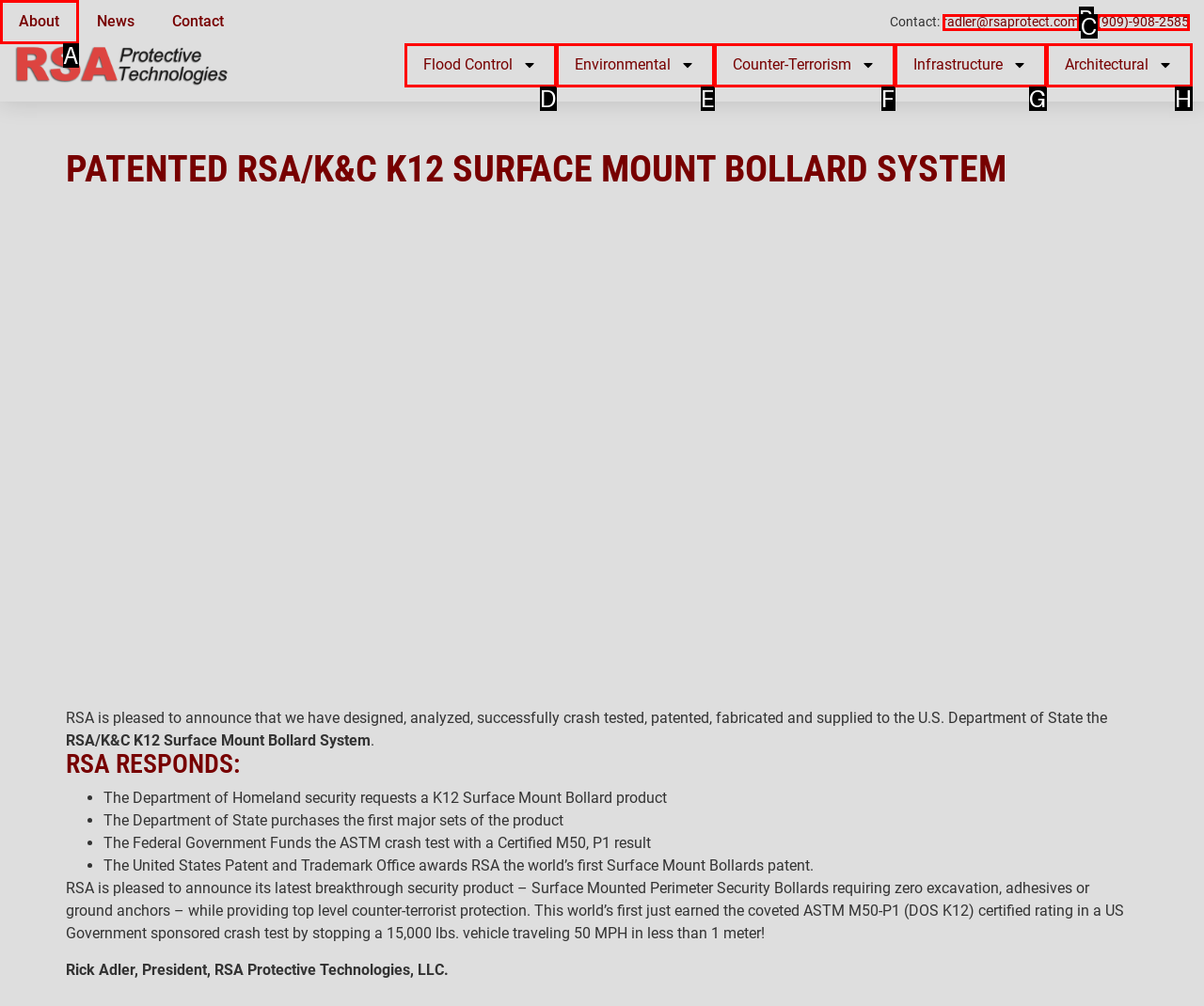Identify the correct option to click in order to accomplish the task: Click on About link Provide your answer with the letter of the selected choice.

A